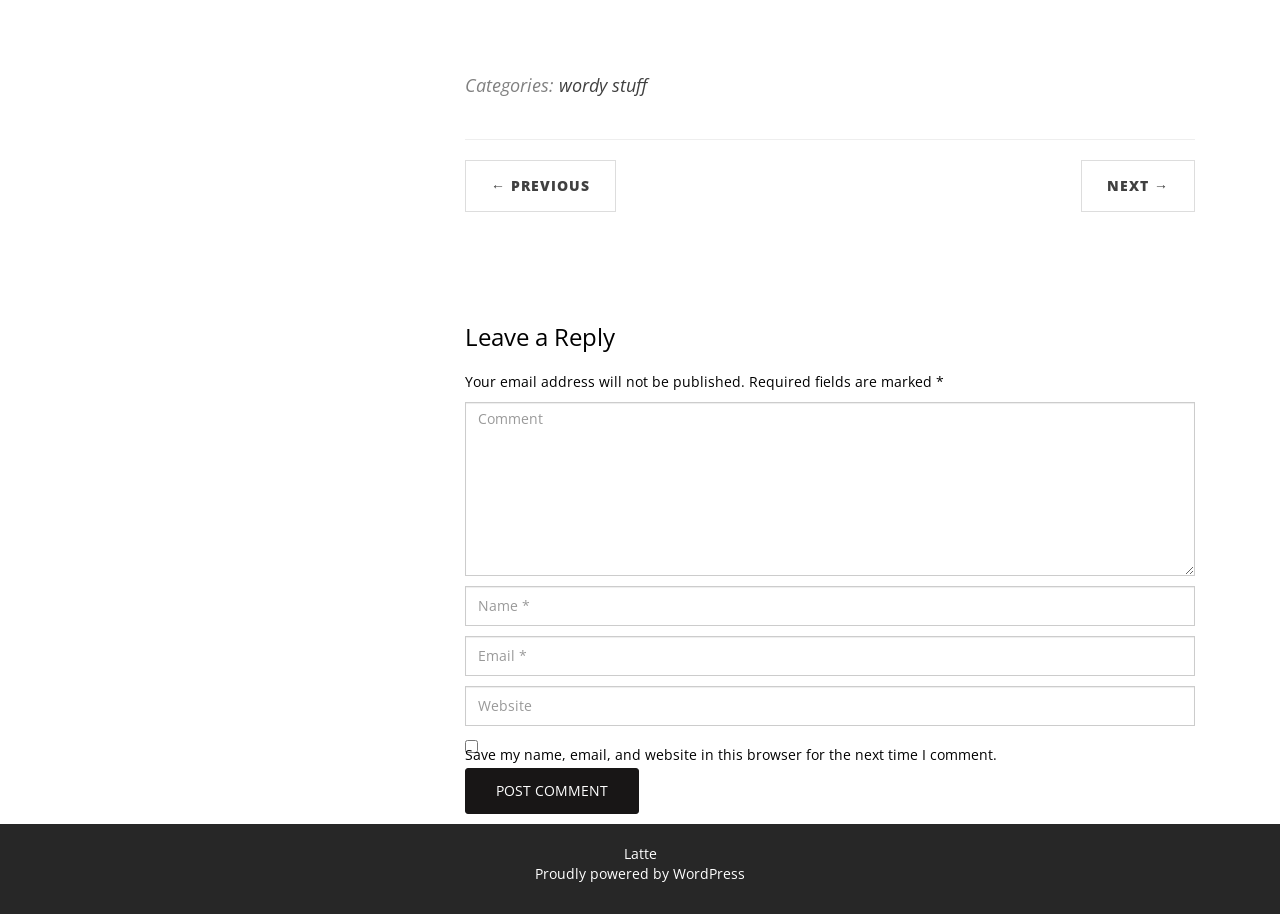Determine the bounding box coordinates for the area that needs to be clicked to fulfill this task: "Click on the 'wordy stuff' link". The coordinates must be given as four float numbers between 0 and 1, i.e., [left, top, right, bottom].

[0.437, 0.08, 0.505, 0.106]